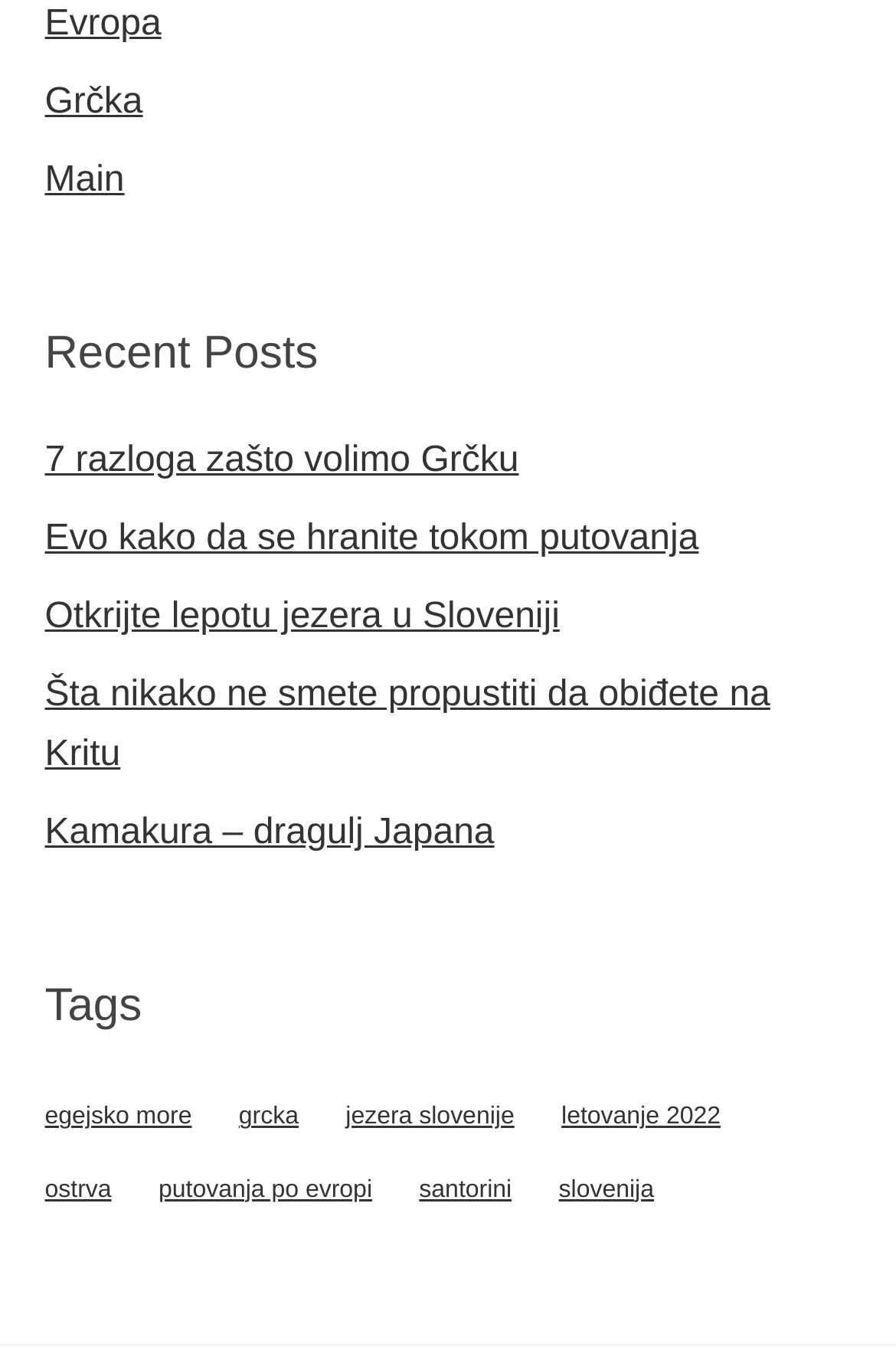Identify the bounding box coordinates of the element to click to follow this instruction: 'click on Casino'. Ensure the coordinates are four float values between 0 and 1, provided as [left, top, right, bottom].

None